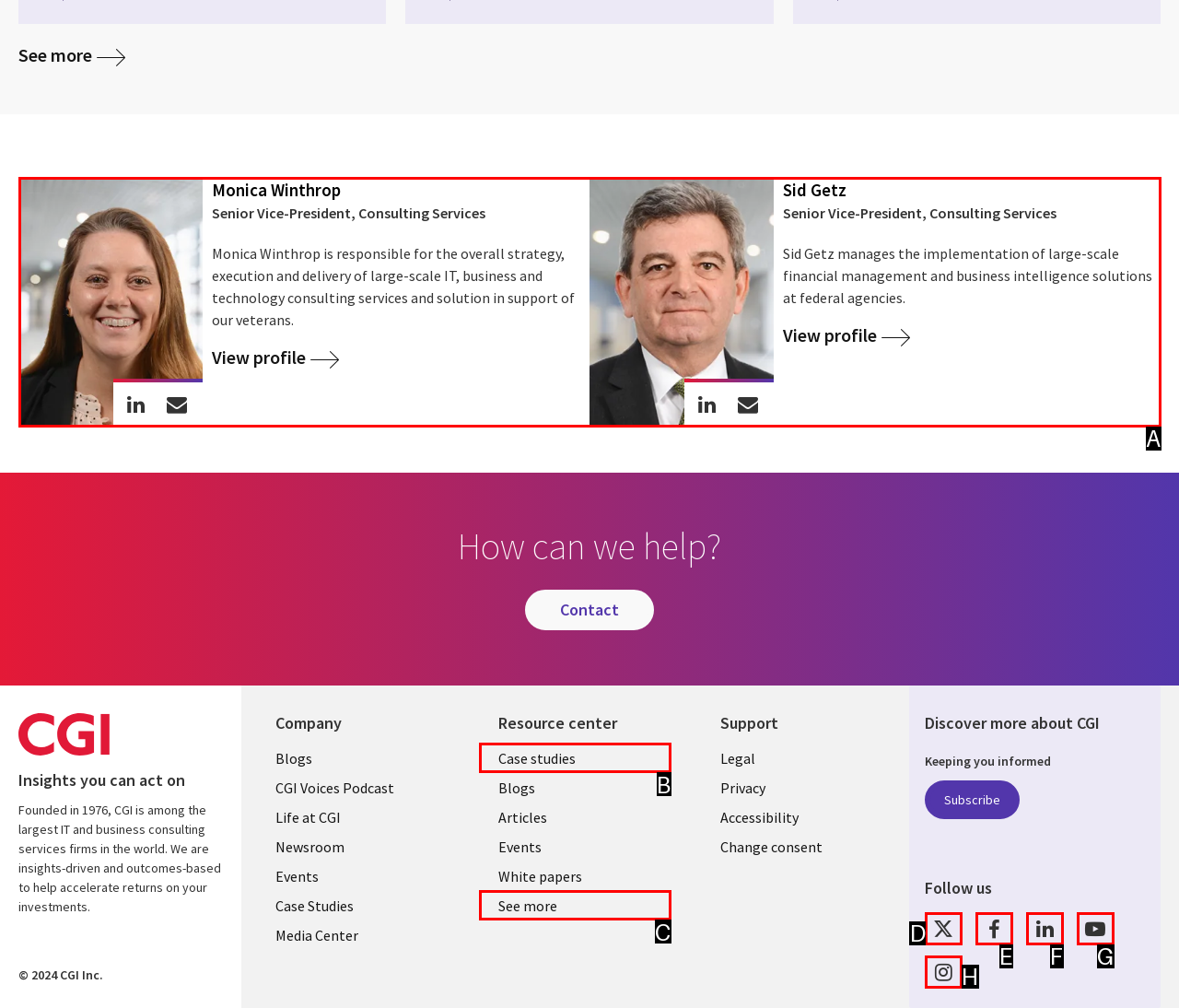Choose the HTML element that should be clicked to accomplish the task: Follow CGI on Twitter. Answer with the letter of the chosen option.

D